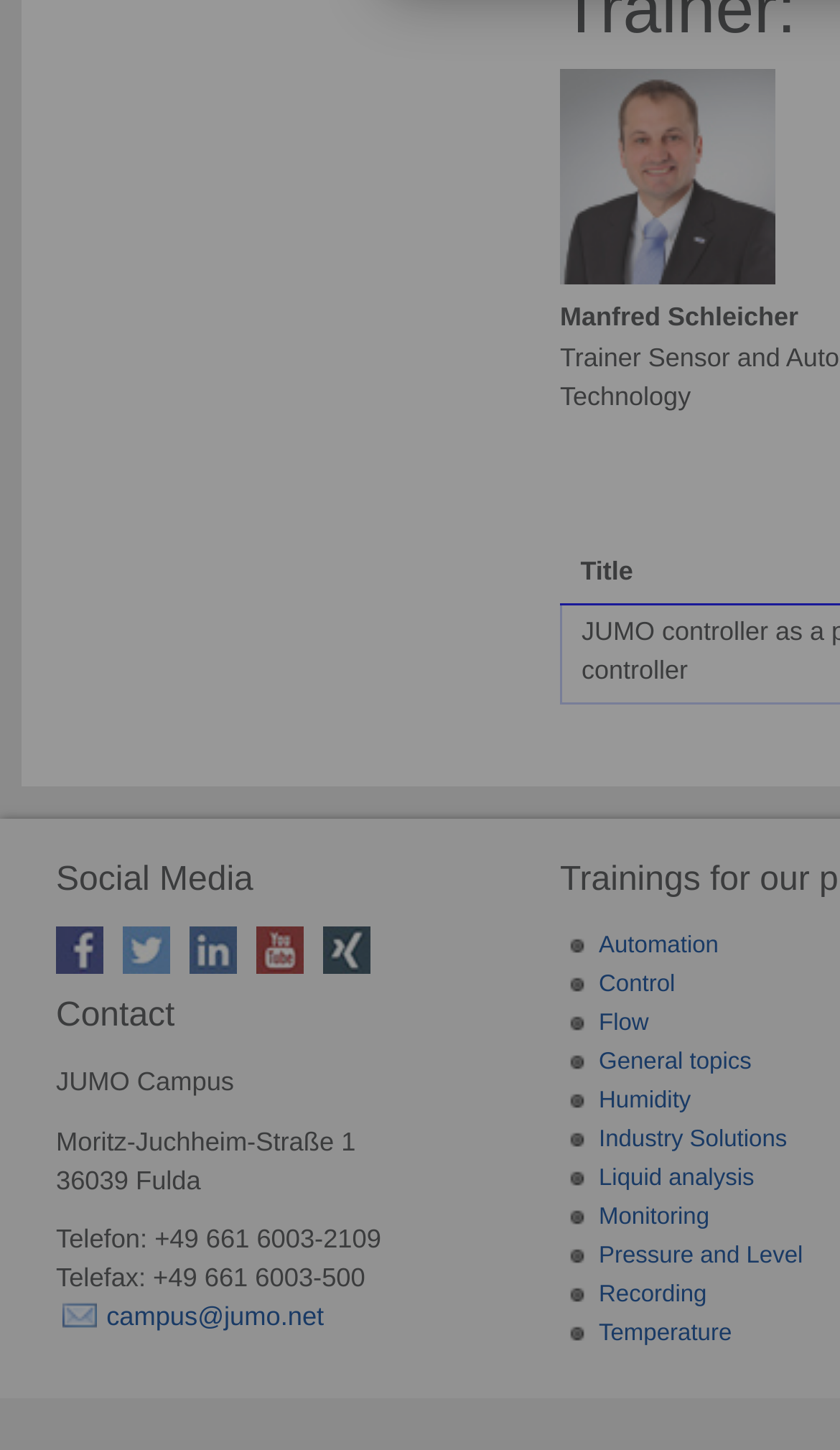Please locate the bounding box coordinates of the element's region that needs to be clicked to follow the instruction: "Open Privacy settings". The bounding box coordinates should be provided as four float numbers between 0 and 1, i.e., [left, top, right, bottom].

[0.0, 0.875, 0.113, 0.941]